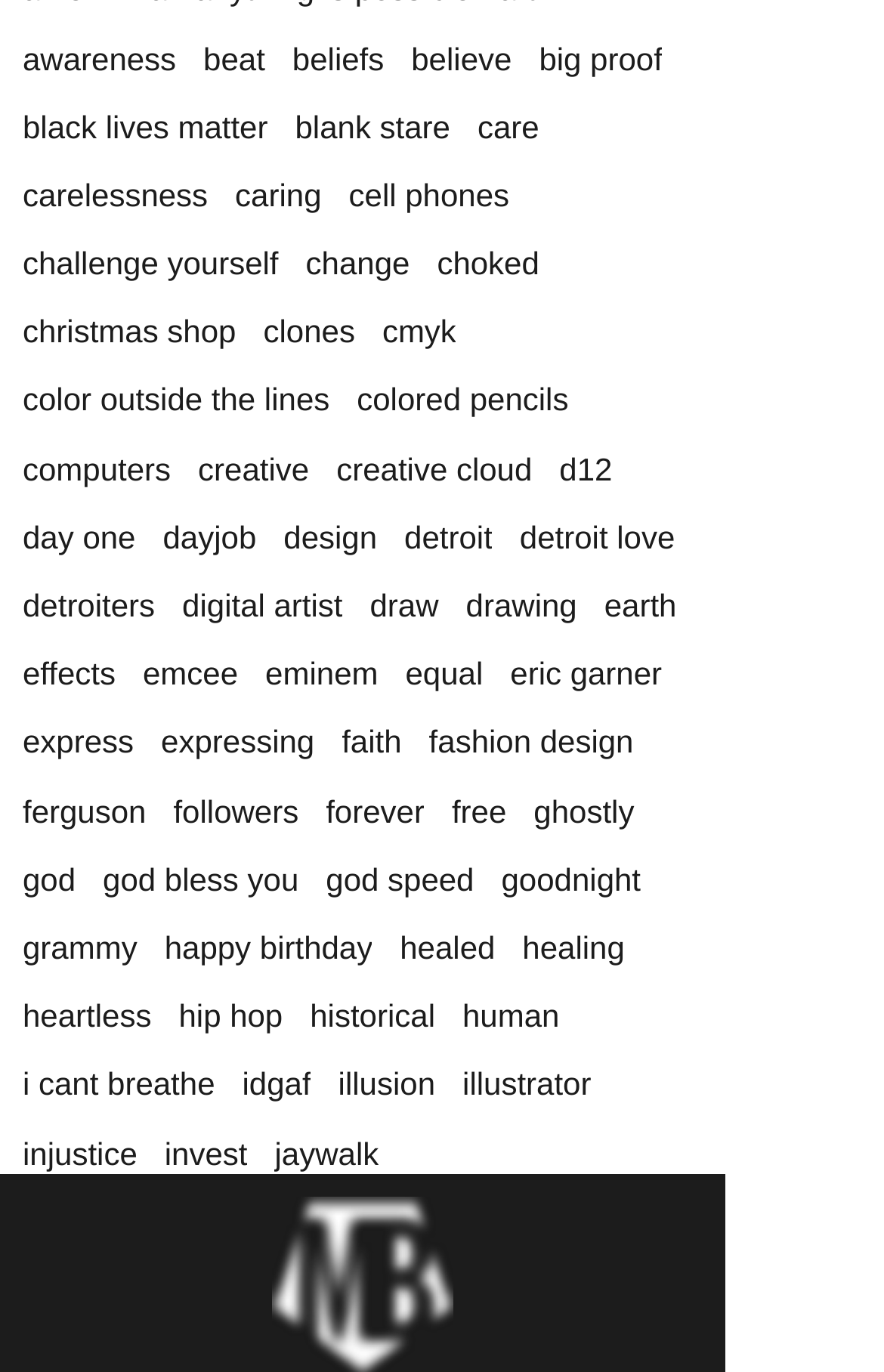From the webpage screenshot, predict the bounding box of the UI element that matches this description: "d12".

[0.633, 0.326, 0.693, 0.357]